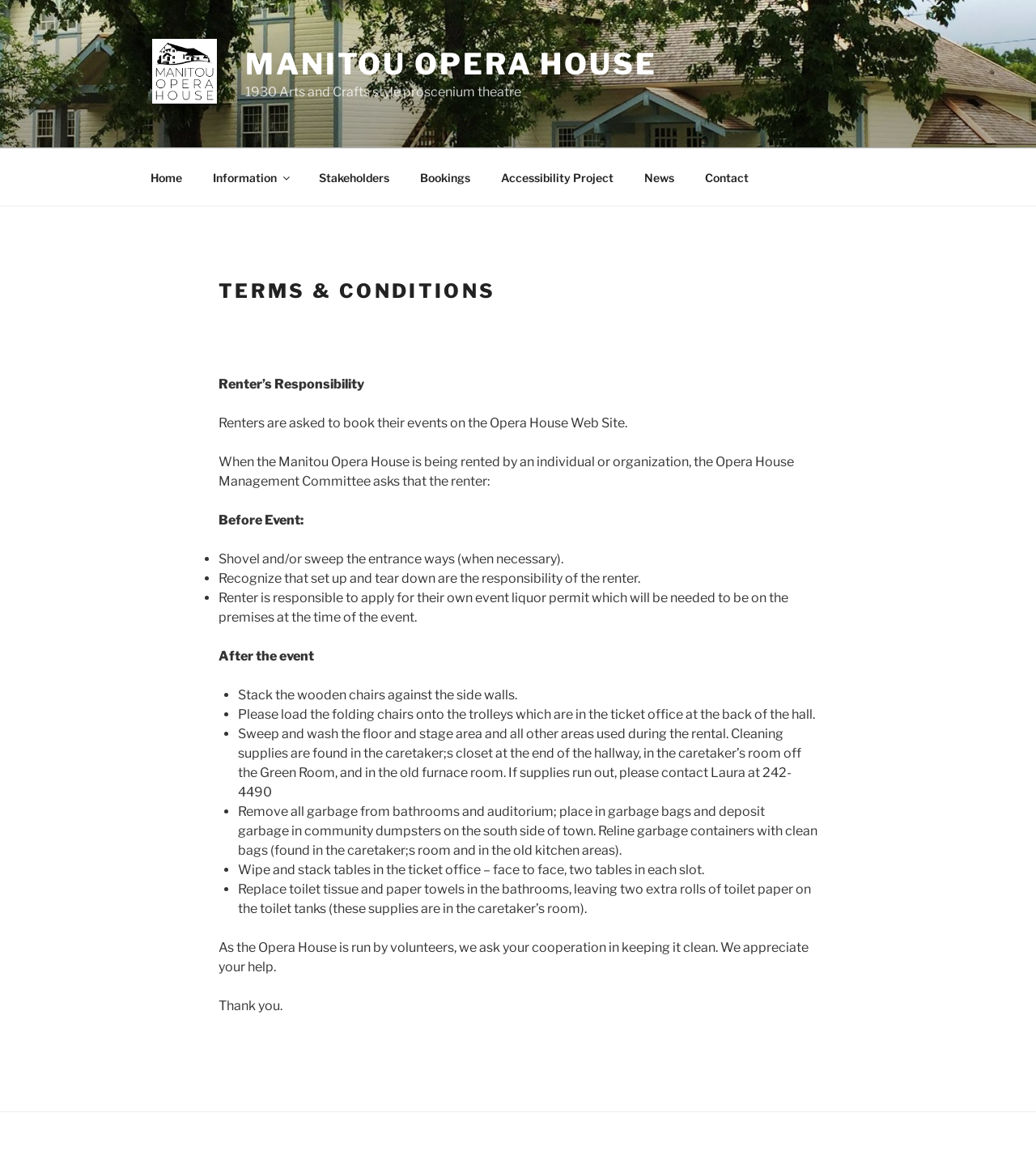Please use the details from the image to answer the following question comprehensively:
What is the style of the proscenium theatre?

The style of the proscenium theatre can be found in the StaticText element that says '1930 Arts and Crafts style proscenium theatre'. This text is located below the link and image of the Manitou Opera House.